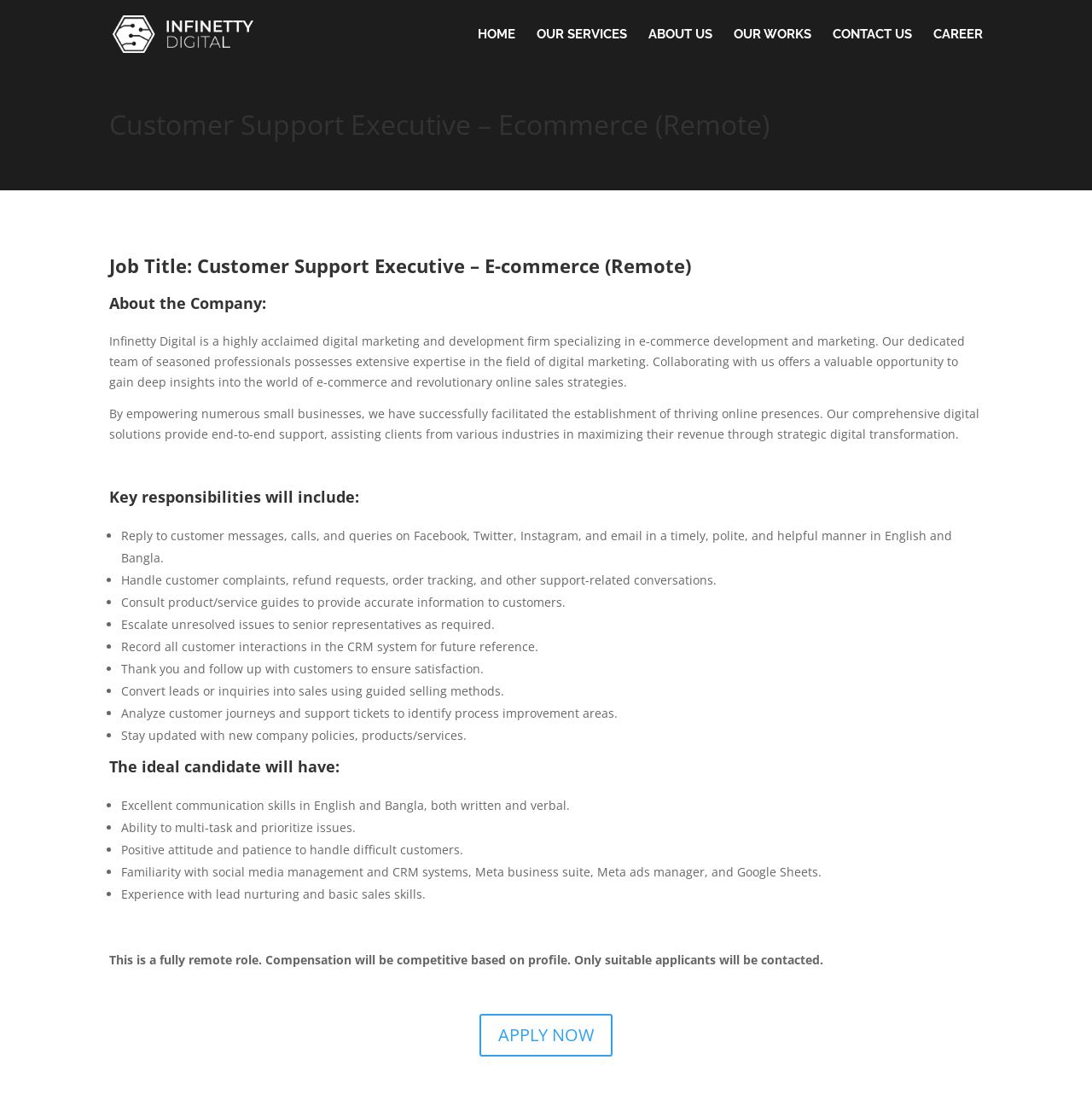Find the bounding box coordinates of the element you need to click on to perform this action: 'Click on the 'HOME' link'. The coordinates should be represented by four float values between 0 and 1, in the format [left, top, right, bottom].

[0.438, 0.025, 0.472, 0.061]